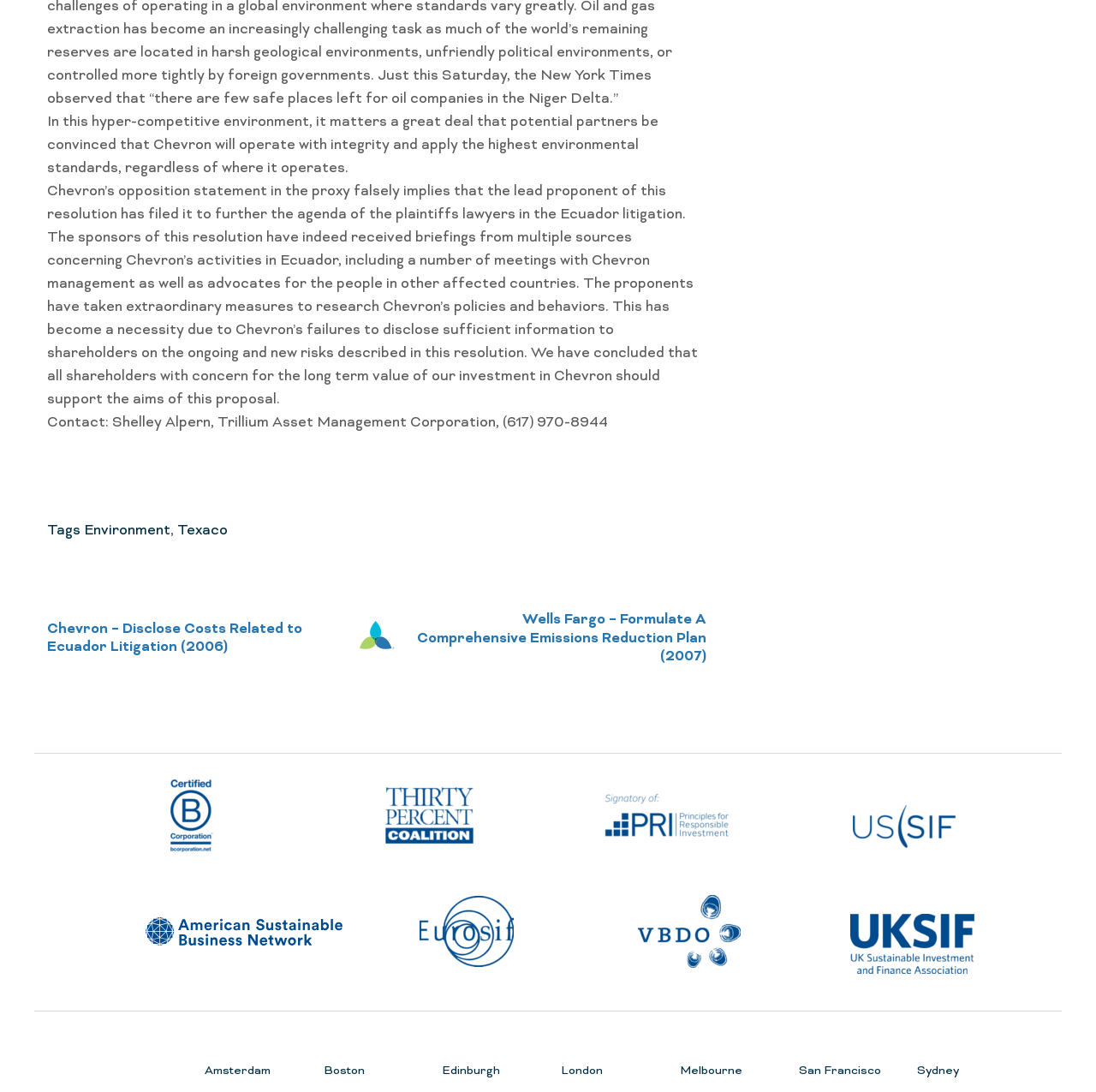Could you provide the bounding box coordinates for the portion of the screen to click to complete this instruction: "Read about Germany banning Russian oil imports"?

None